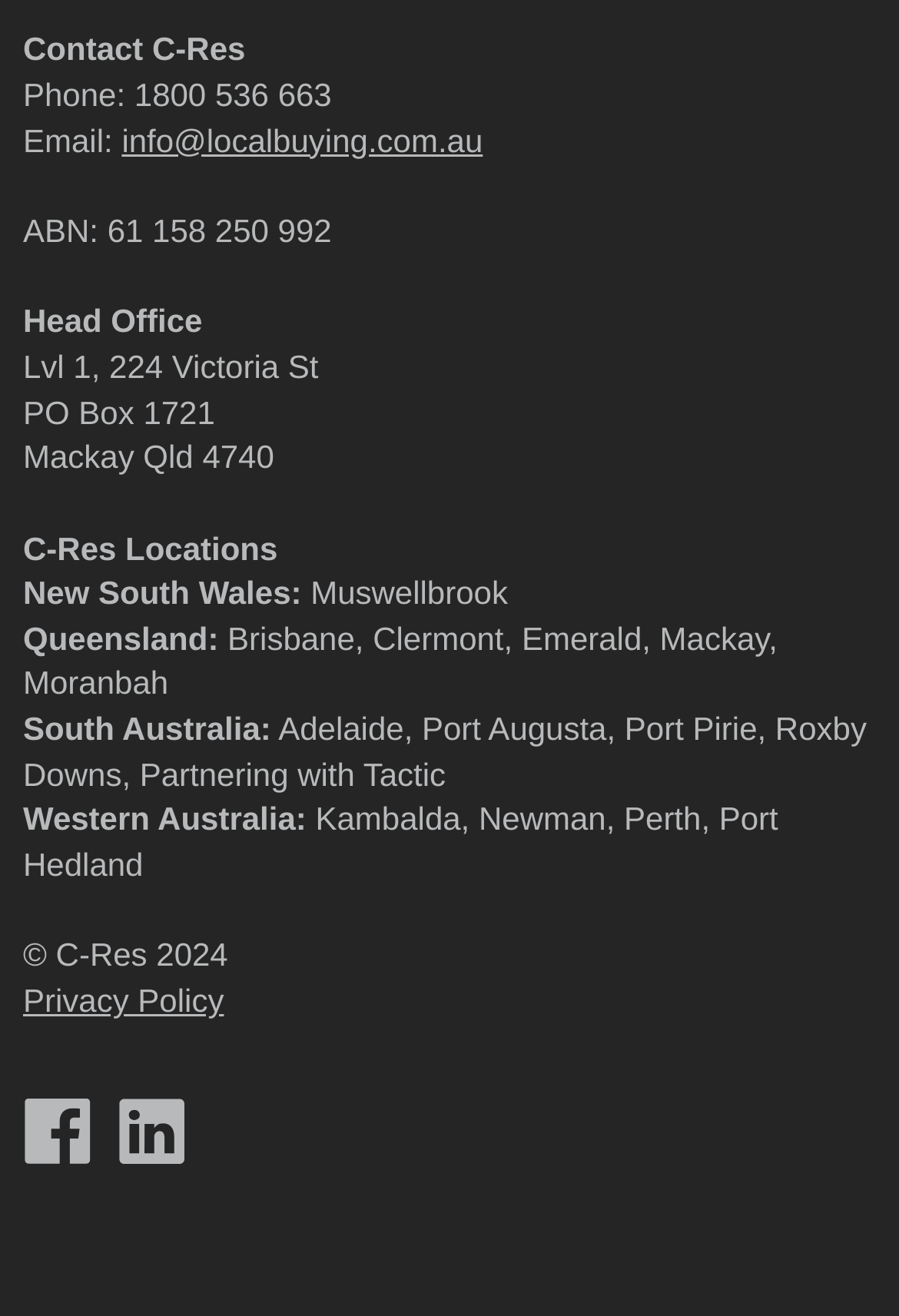What is the phone number to contact C-Res?
Please provide a single word or phrase answer based on the image.

1800 536 663